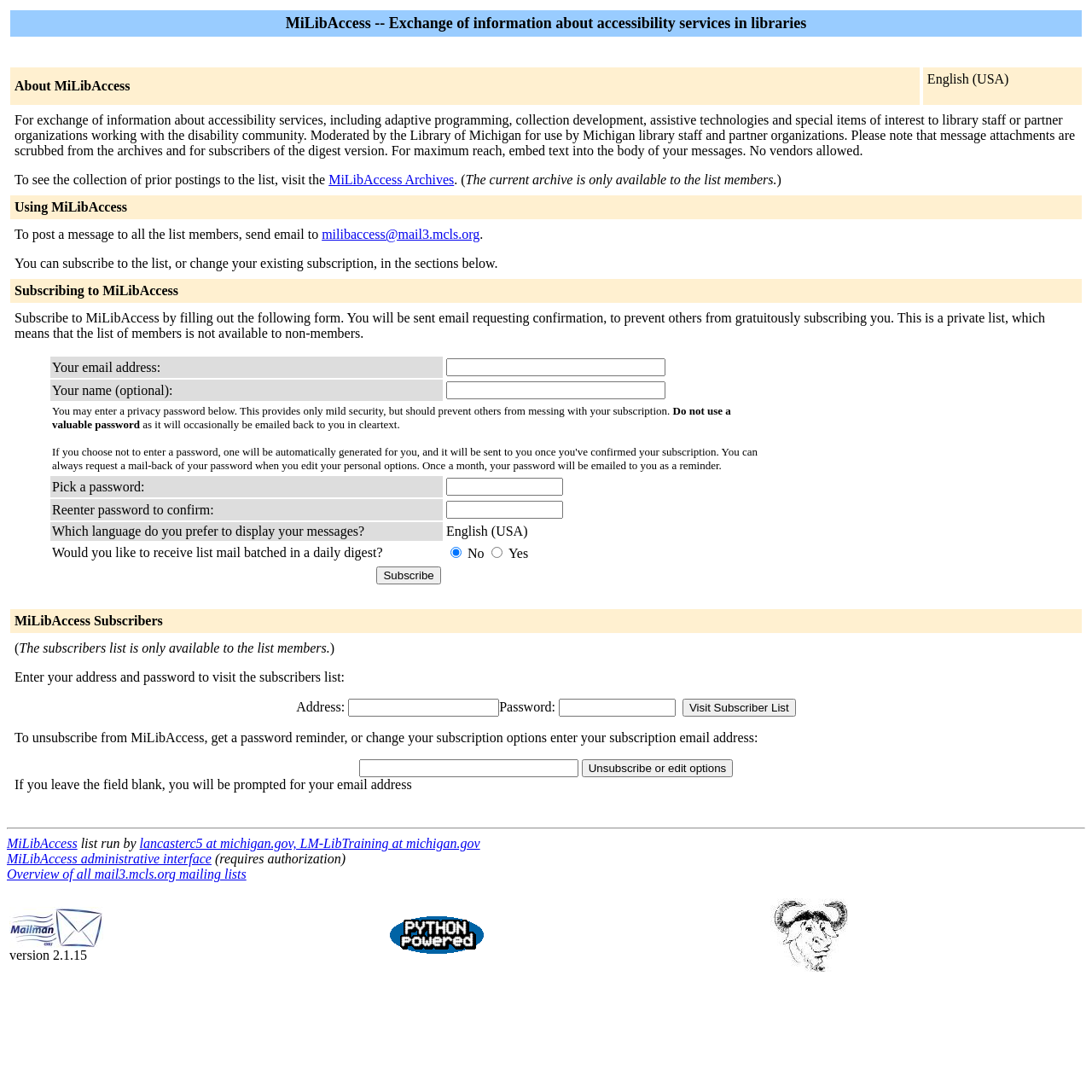Please determine the bounding box coordinates for the element with the description: "MiLibAccess".

[0.006, 0.766, 0.071, 0.779]